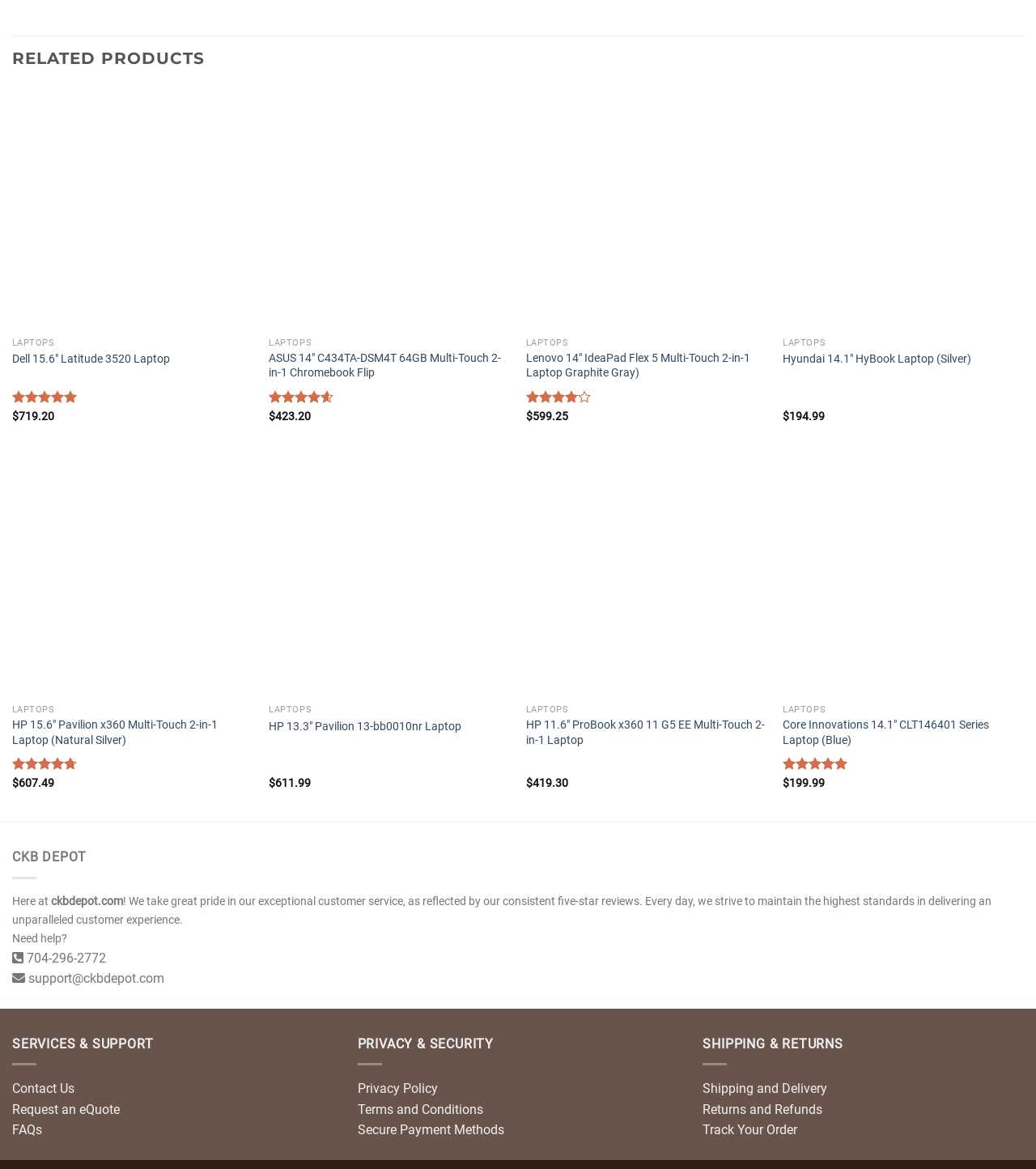What is the rating of the HP 15.6 Pavilion x360 Multi-Touch 2-in-1 Laptop?
Provide a detailed answer to the question, using the image to inform your response.

I found the rating of the HP 15.6 Pavilion x360 Multi-Touch 2-in-1 Laptop by looking at the image element that contains the rating information. The rating is listed as 'Rated 4.71 out of 5'.